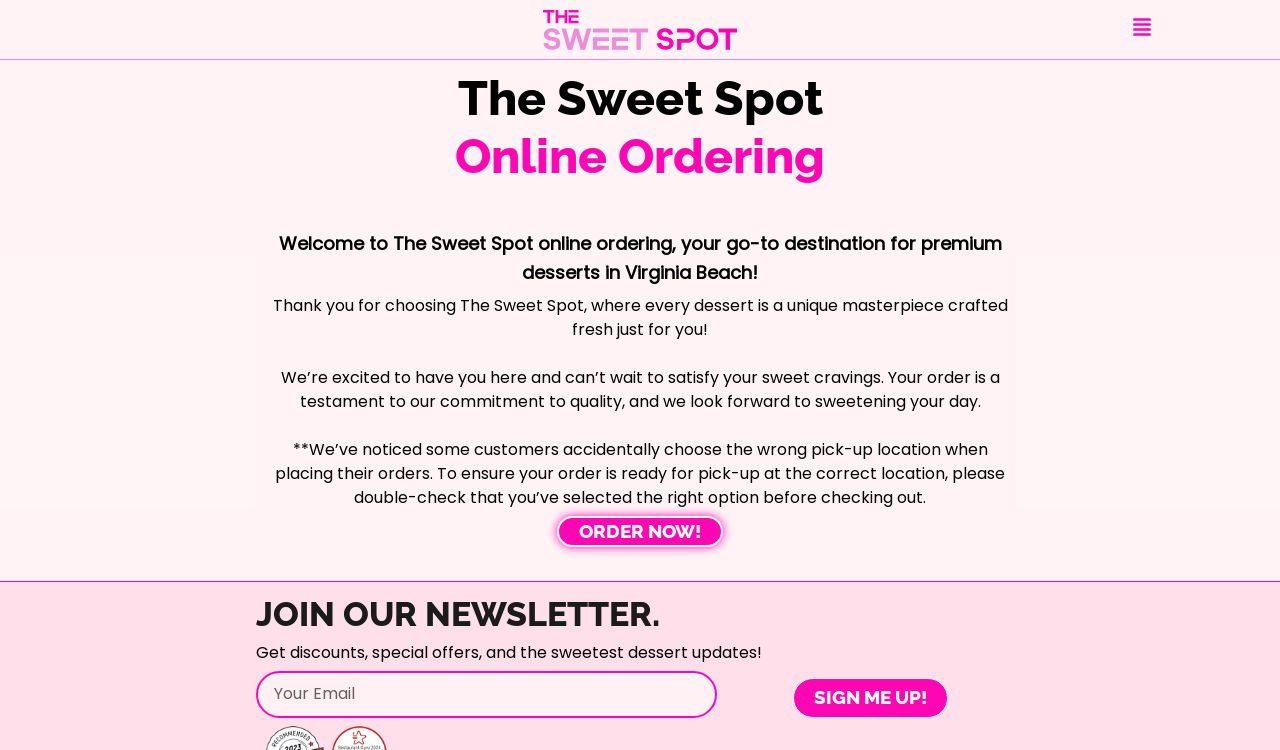Could you identify the text that serves as the heading for this webpage?

The Sweet Spot
Online Ordering